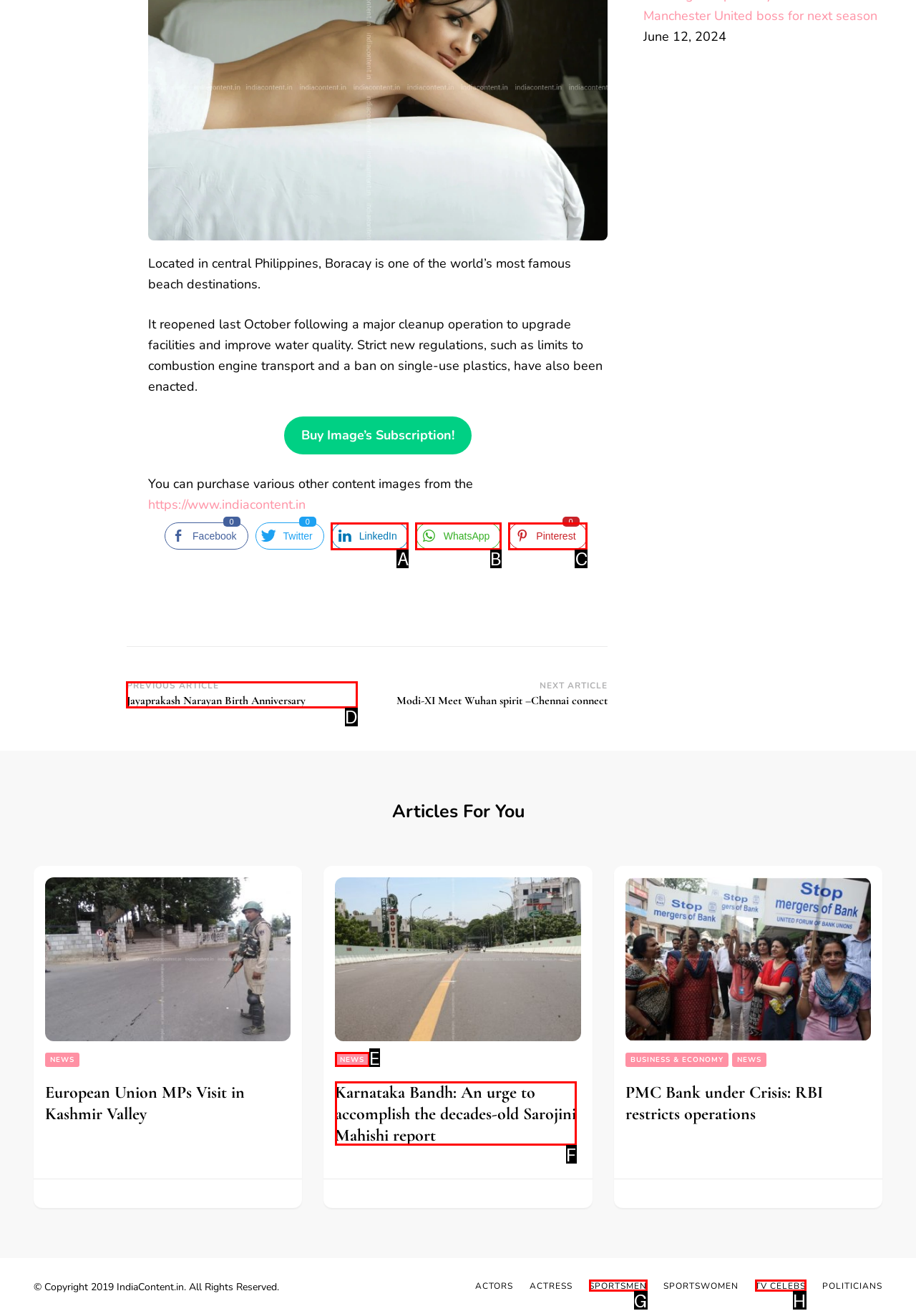Using the provided description: Previous ArticleJayaprakash Narayan Birth Anniversary, select the most fitting option and return its letter directly from the choices.

D